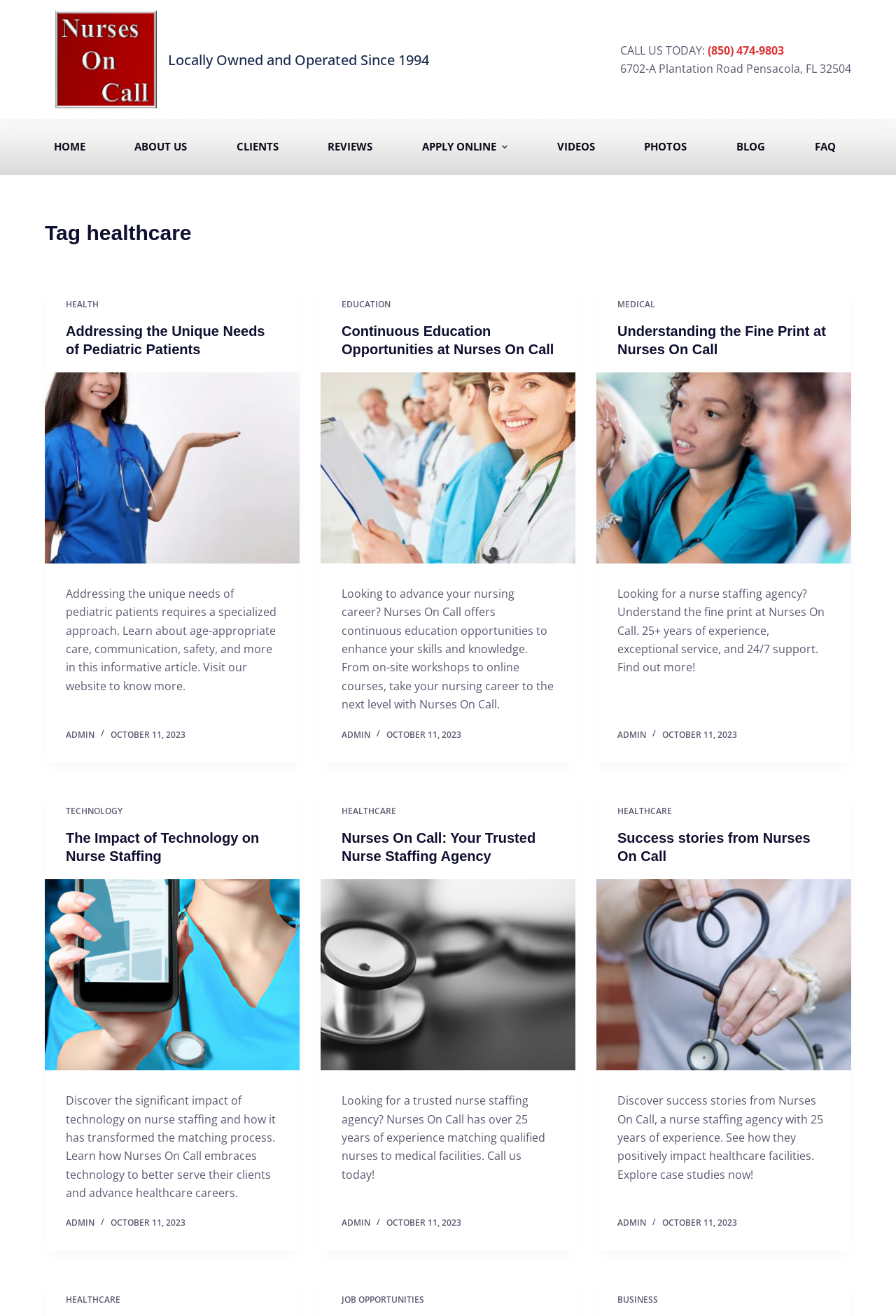Locate the bounding box coordinates of the clickable element to fulfill the following instruction: "Call the phone number". Provide the coordinates as four float numbers between 0 and 1 in the format [left, top, right, bottom].

None